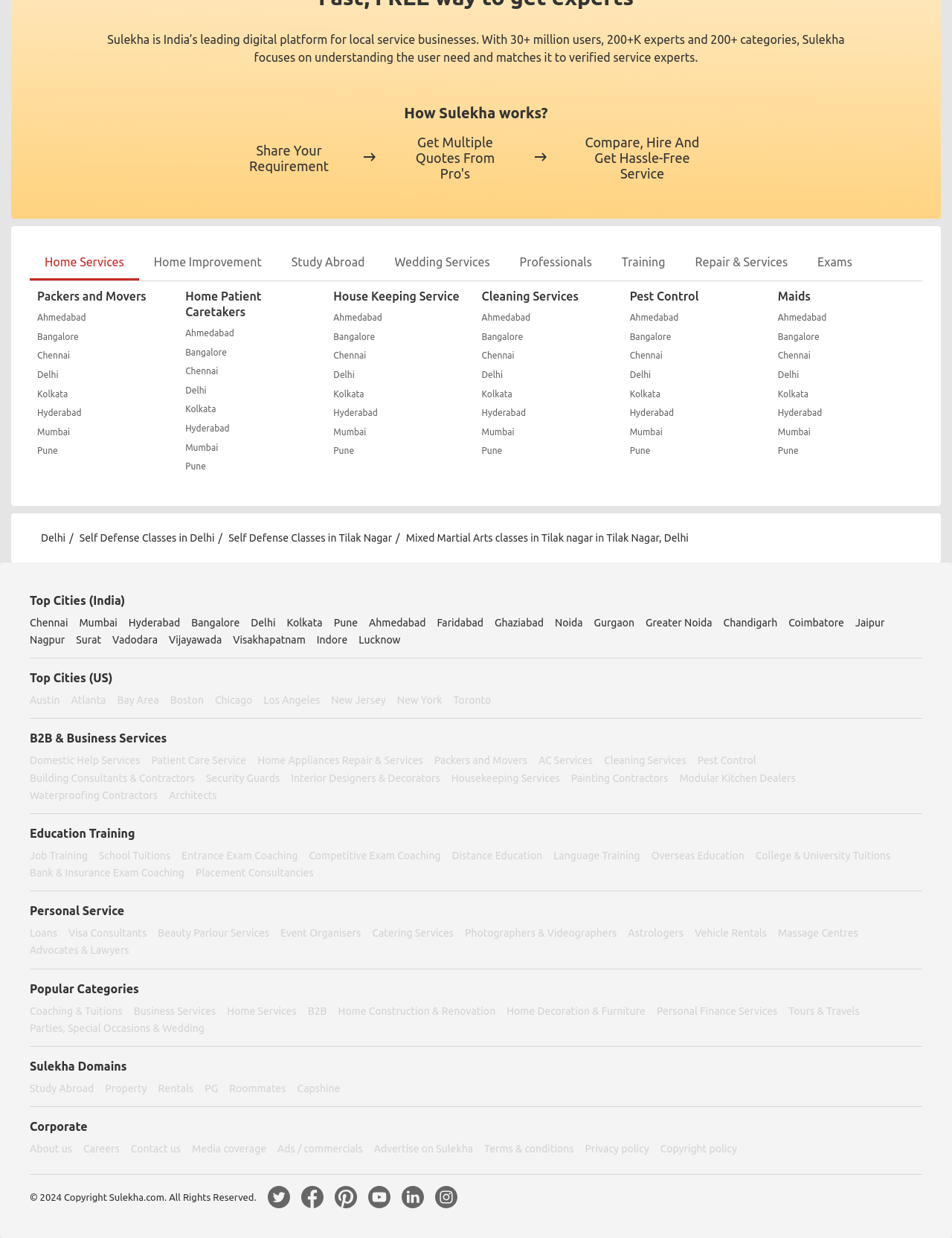Given the element description "New Jersey" in the screenshot, predict the bounding box coordinates of that UI element.

[0.348, 0.557, 0.405, 0.571]